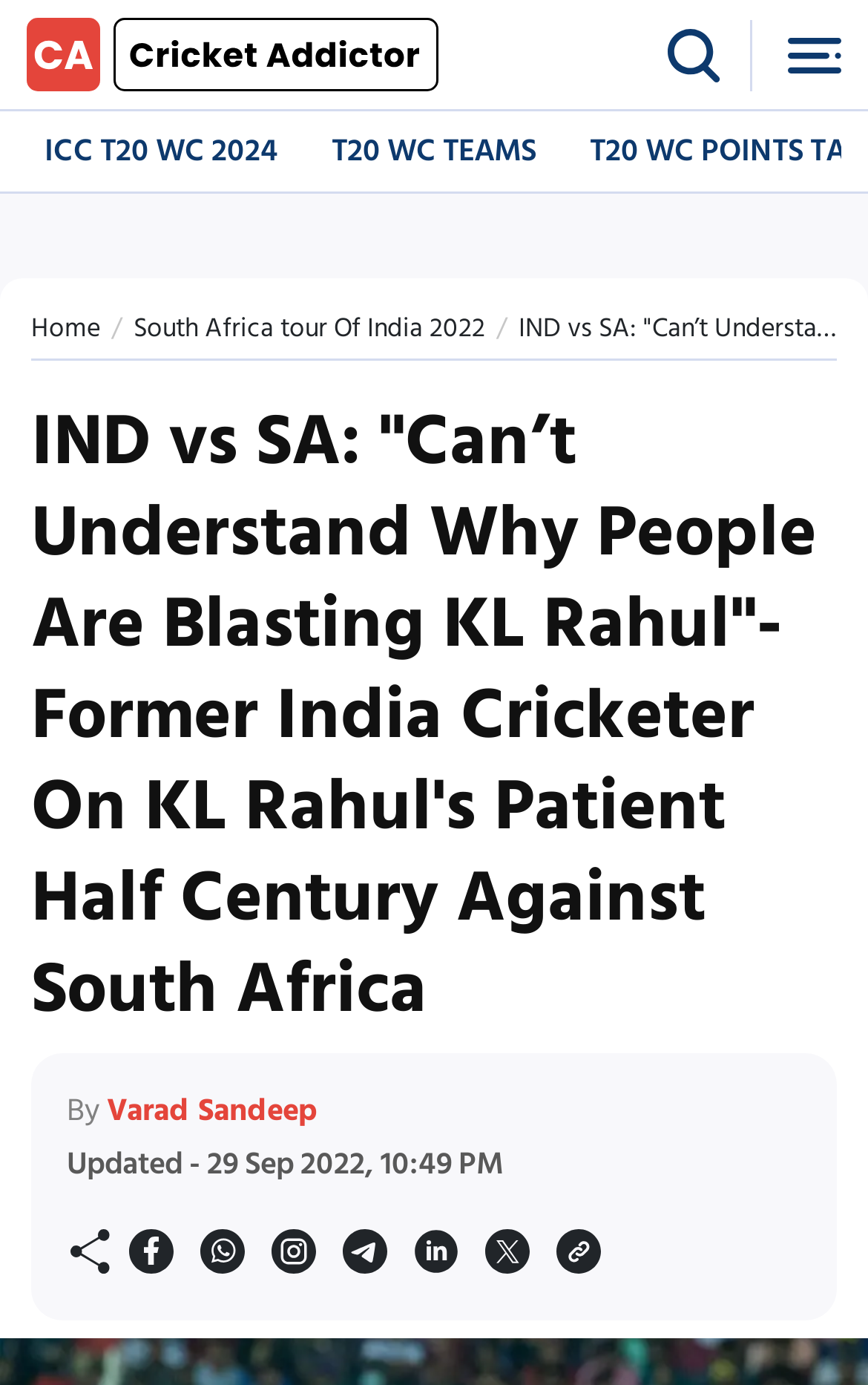Answer the following inquiry with a single word or phrase:
How many social media icons are on the webpage?

7